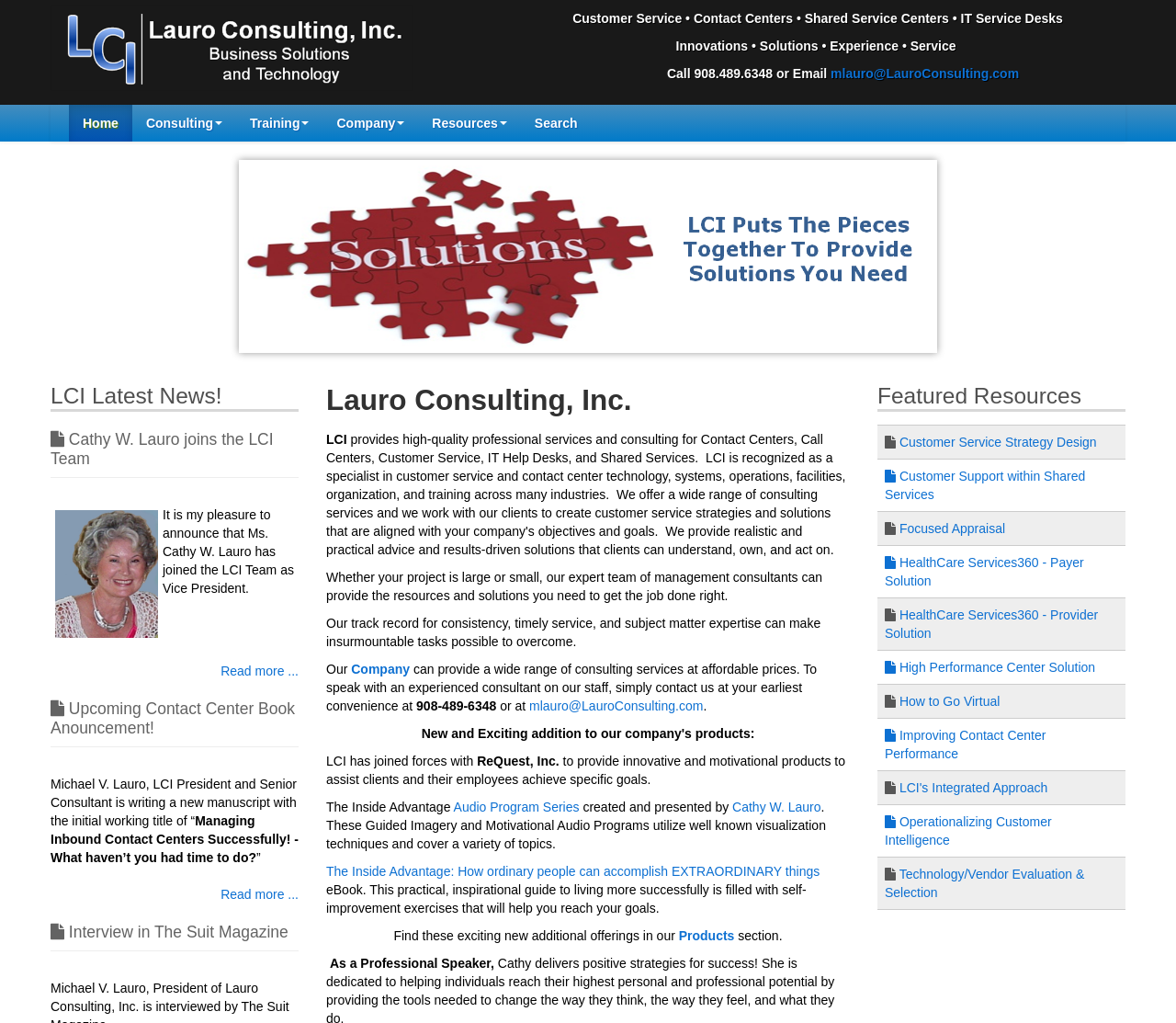Locate the bounding box coordinates of the clickable area to execute the instruction: "Learn more about the Inside Advantage Audio Program Series". Provide the coordinates as four float numbers between 0 and 1, represented as [left, top, right, bottom].

[0.386, 0.781, 0.493, 0.796]